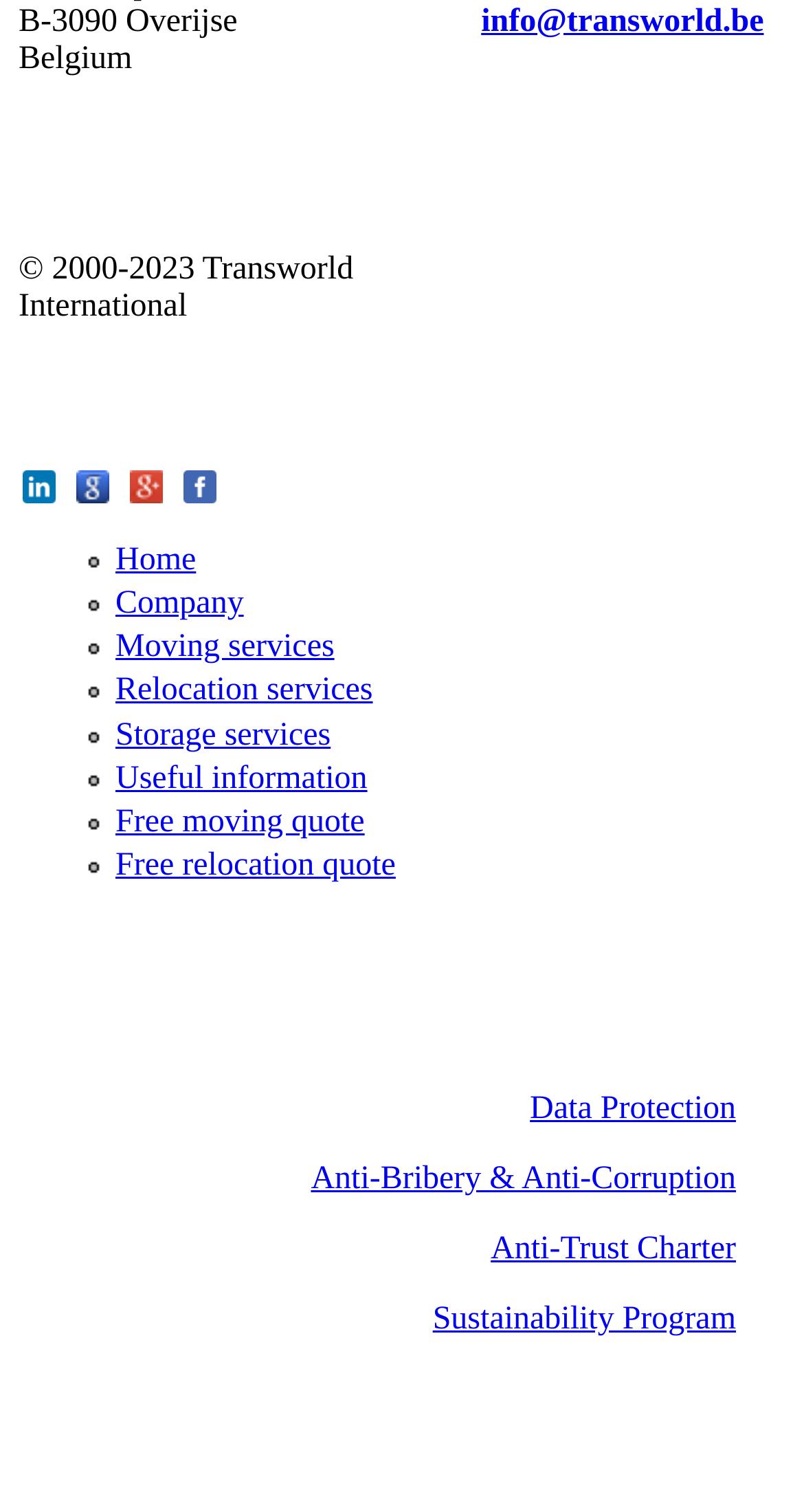Determine the bounding box coordinates of the region I should click to achieve the following instruction: "View fan art". Ensure the bounding box coordinates are four float numbers between 0 and 1, i.e., [left, top, right, bottom].

None